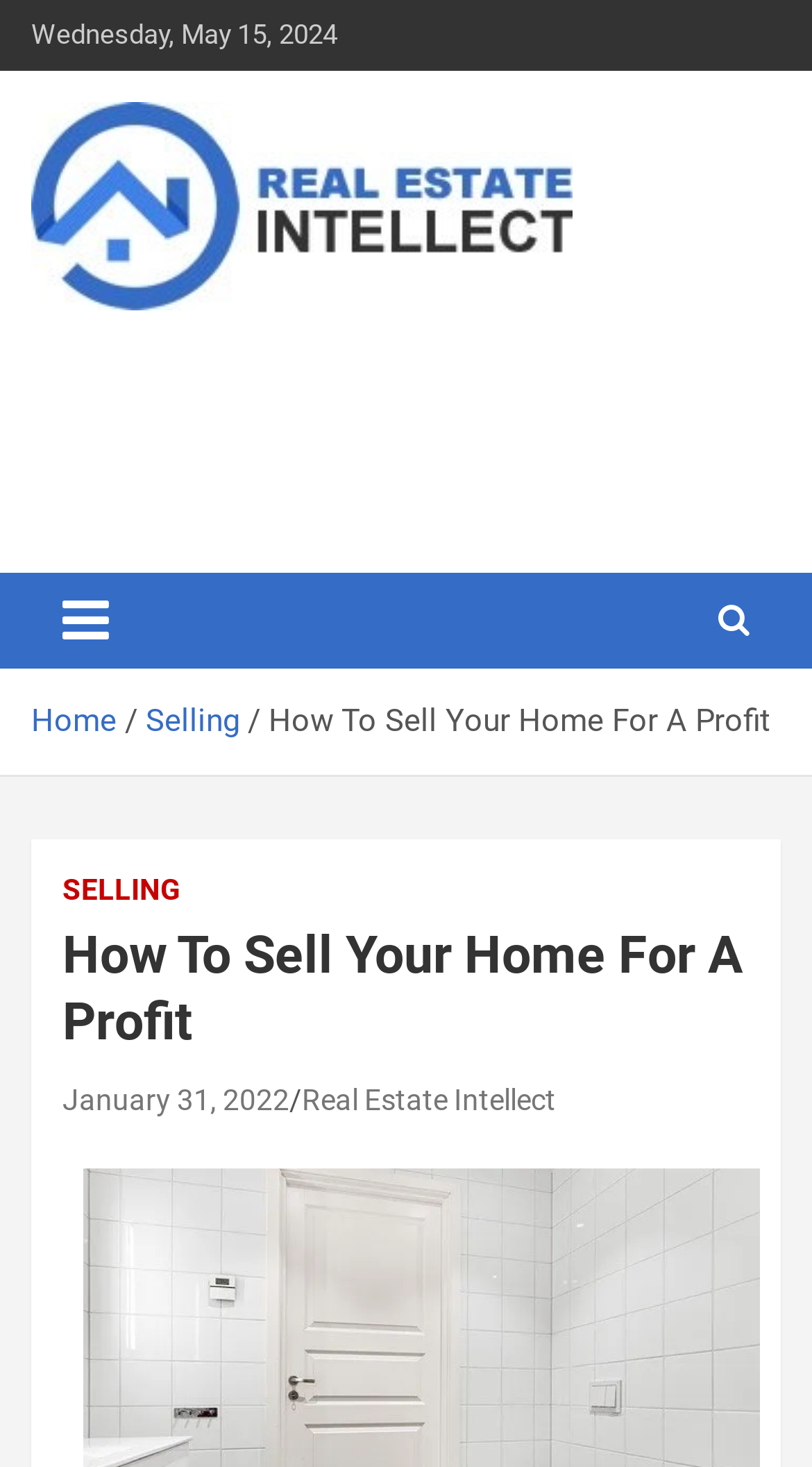Show the bounding box coordinates of the element that should be clicked to complete the task: "toggle navigation".

[0.038, 0.391, 0.172, 0.456]